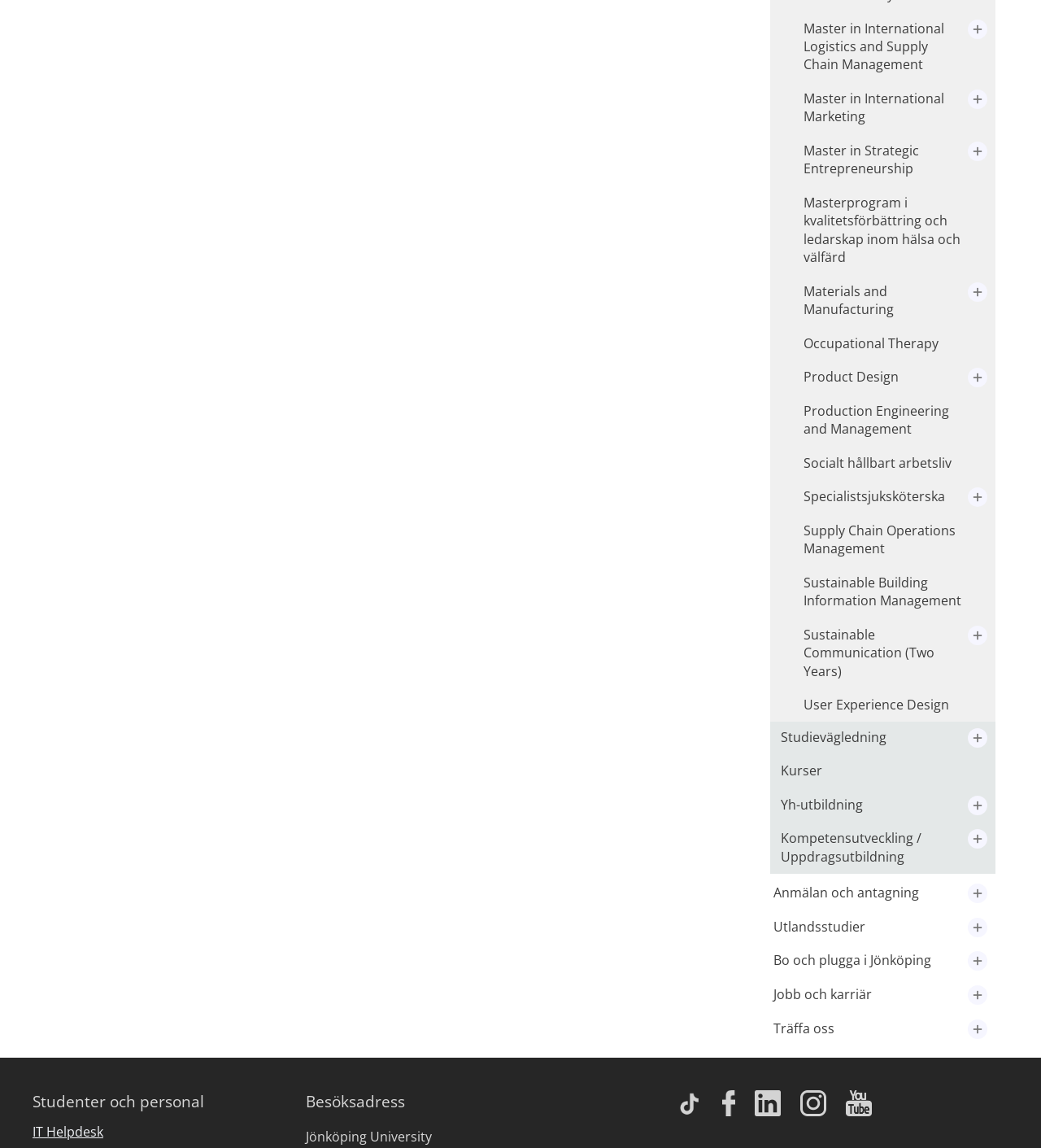Provide the bounding box for the UI element matching this description: "Bo och plugga i Jönköping".

[0.74, 0.822, 0.906, 0.851]